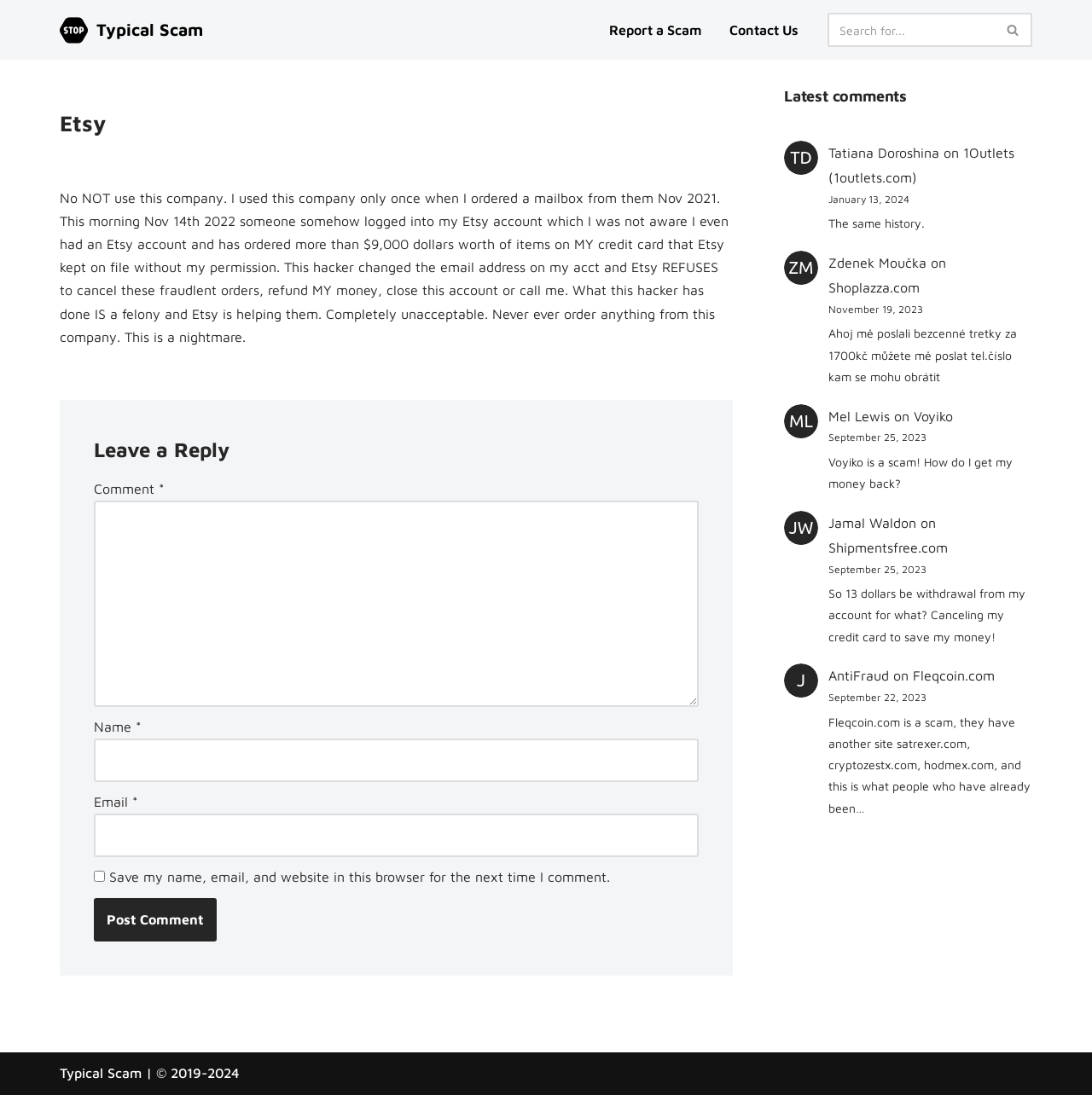Provide a comprehensive caption for the webpage.

This webpage appears to be a review or complaint forum, specifically focused on scams and fraudulent activities. The title of the page is "Etsy reviews - Typical Scam". At the top of the page, there is a navigation menu with links to "Report a Scam" and "Contact Us". Below this, there is a search bar with a search button.

The main content of the page is an article with a heading "Etsy" and a lengthy review or complaint about a negative experience with Etsy, a online marketplace. The reviewer claims that their account was hacked, and fraudulent orders were made without their permission. The reviewer expresses frustration and anger towards Etsy's handling of the situation.

Below this article, there is a section for leaving a reply or comment, with fields for name, email, and comment. There is also a checkbox to save the commenter's information for future comments.

To the right of the main content, there is a section with the latest comments, which appears to be a list of reviews or complaints from other users. Each comment includes the commenter's name, a link to their website or profile, and the date of the comment. The comments are from various individuals, each sharing their own negative experiences with different companies or websites, including 1Outlets, Shoplazza, Voyiko, and Fleqcoin.

At the bottom of the page, there is a footer section with a link to the website's title, "Typical Scam", and a copyright notice.